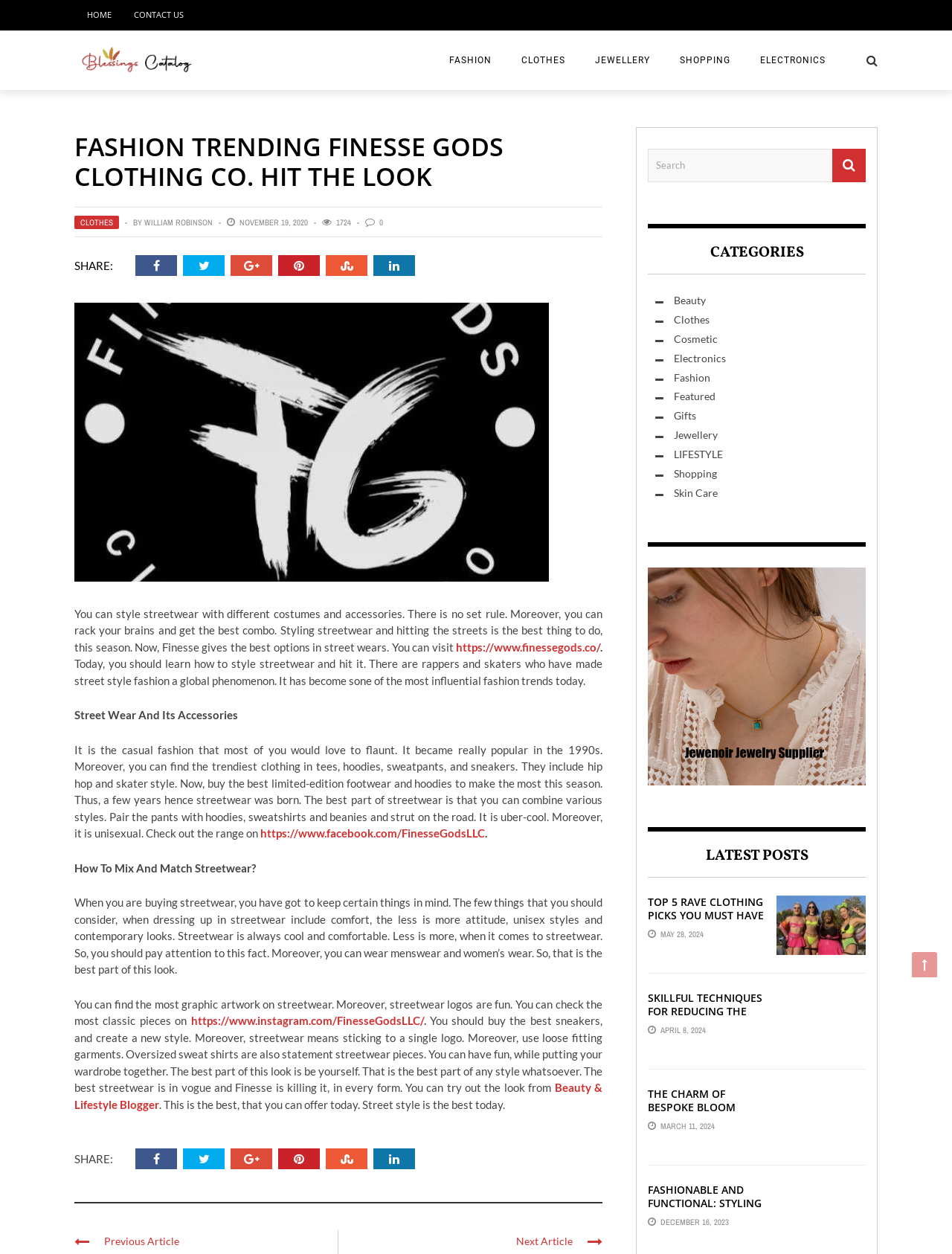Find the bounding box coordinates for the area that must be clicked to perform this action: "Visit the FASHION page".

[0.456, 0.044, 0.532, 0.052]